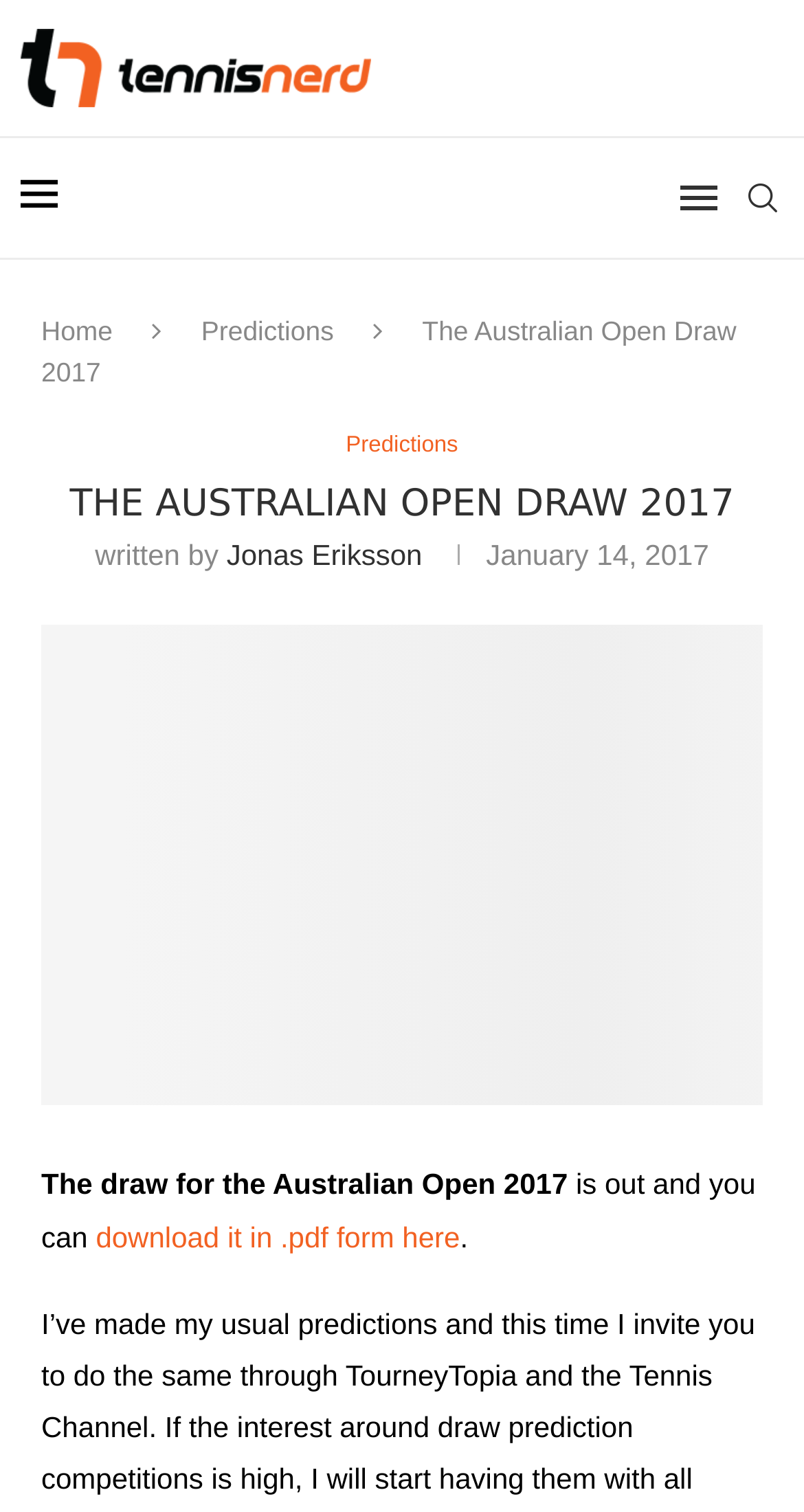Give a detailed account of the webpage.

The webpage is about the Australian Open Draw 2017. At the top left, there is a logo of Tennisnerd.net, which is a clickable link. Next to the logo, there is a small image. On the top right, there are two links: "Search" and another link with no text.

Below the top section, there are three main links: "Home", "Predictions", and another "Predictions" link. The main title "The Australian Open Draw 2017" is displayed prominently, followed by a heading with the same text in a larger font.

Under the title, there is a section with the author's name, "Jonas Eriksson", and the date "January 14, 2017". Below this section, there is a large image that spans almost the entire width of the page.

The main content of the page is a short paragraph that reads "The draw for the Australian Open 2017 is out and you can download it in.pdf form here", with a link to download the draw in PDF format.